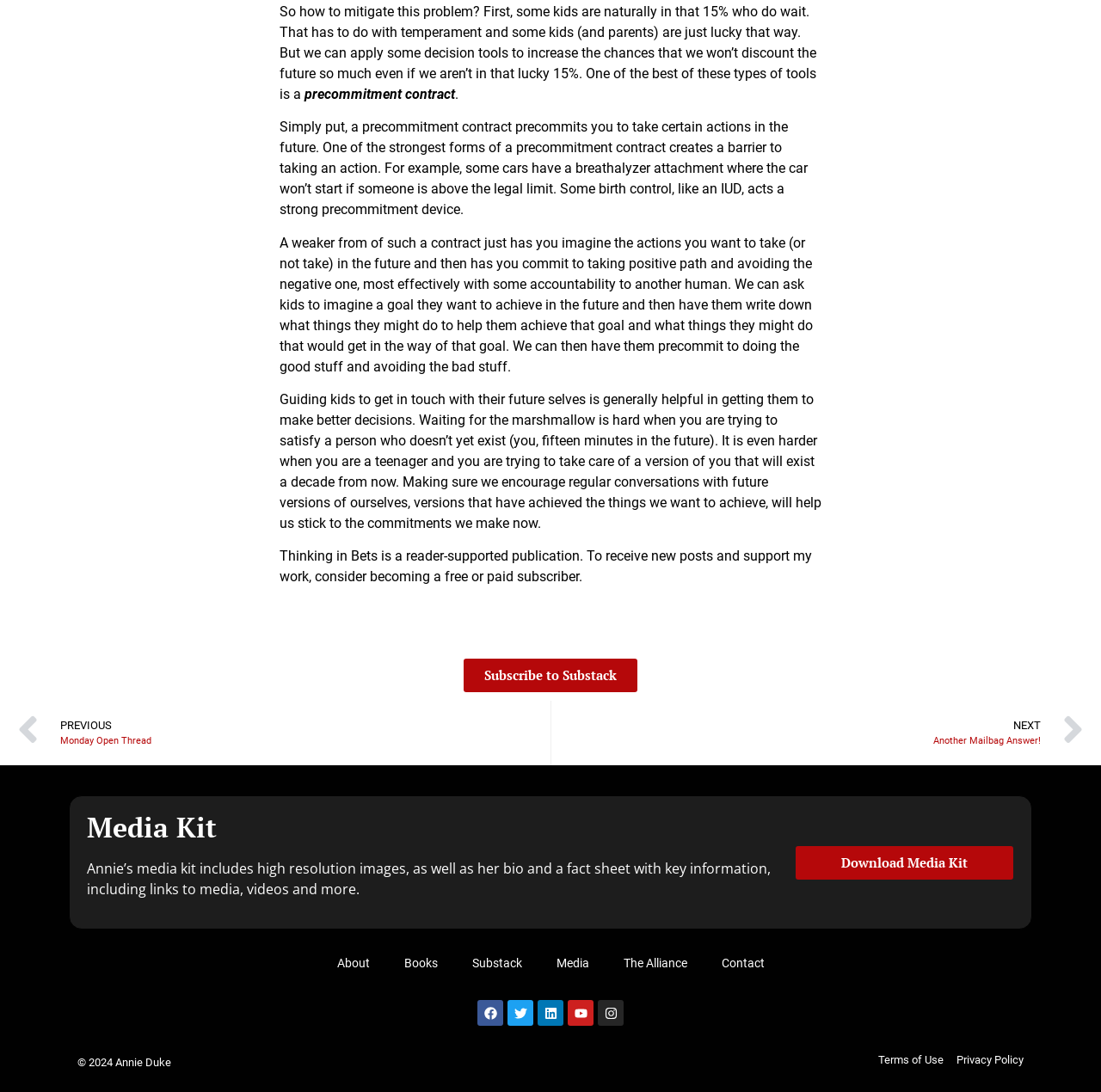Identify the bounding box coordinates of the clickable region to carry out the given instruction: "Download Media Kit".

[0.722, 0.774, 0.921, 0.805]